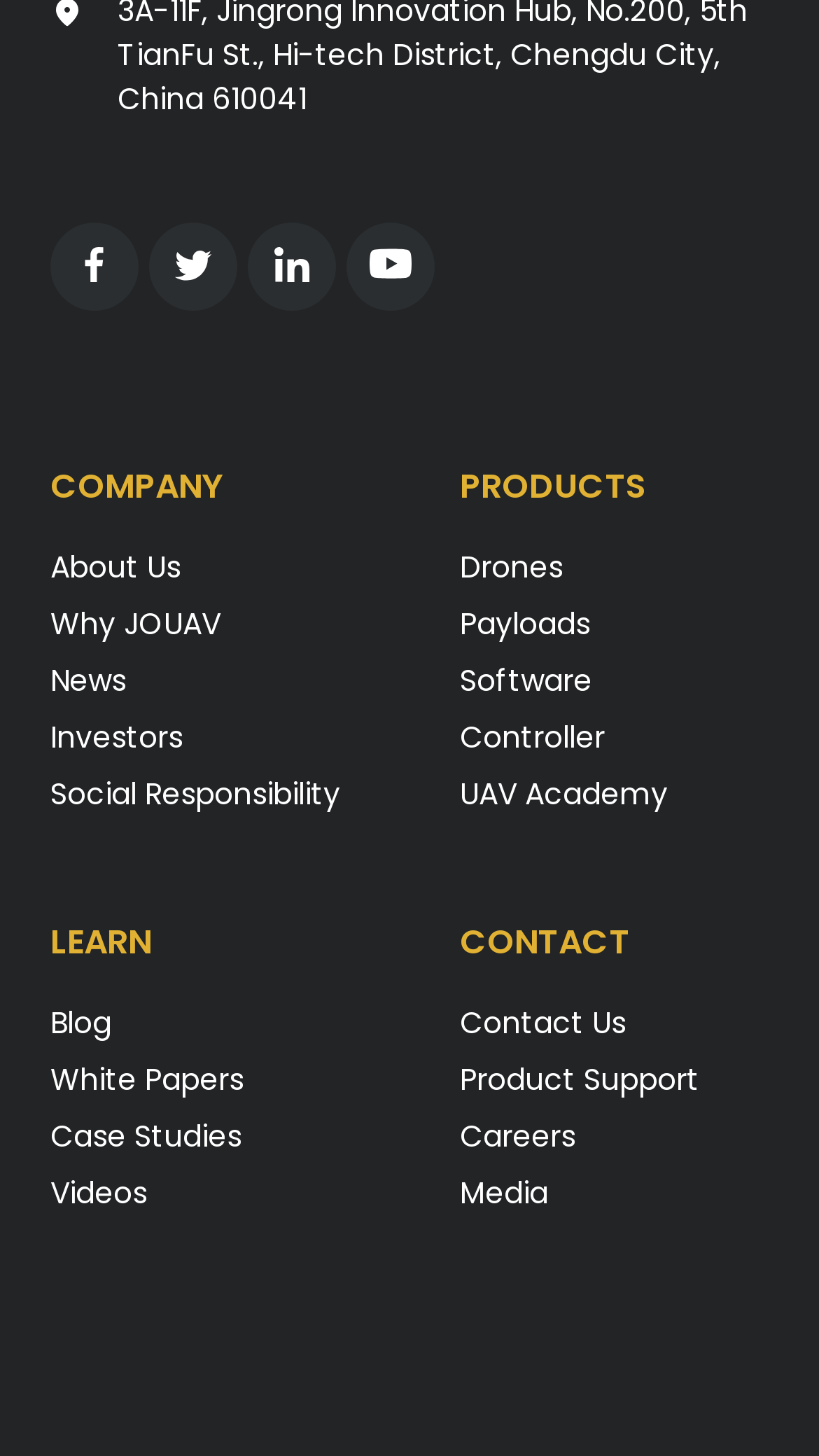Please examine the image and provide a detailed answer to the question: What is the last link under 'CONTACT'?

I looked at the links under the 'CONTACT' section and found that the last one is 'Media'.